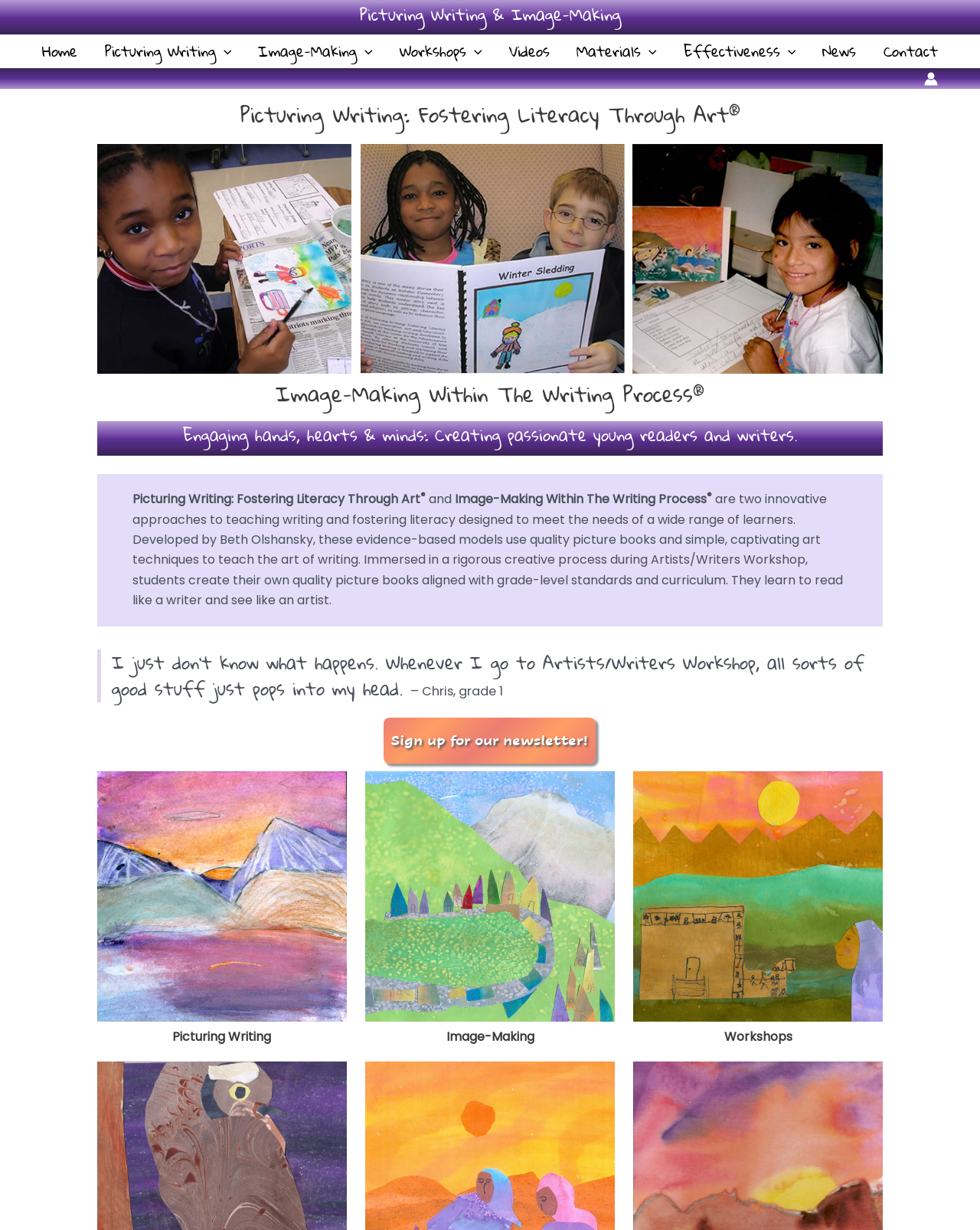Identify the bounding box coordinates for the UI element described as: "parent_node: Effectiveness aria-label="Menu Toggle"".

[0.796, 0.028, 0.812, 0.055]